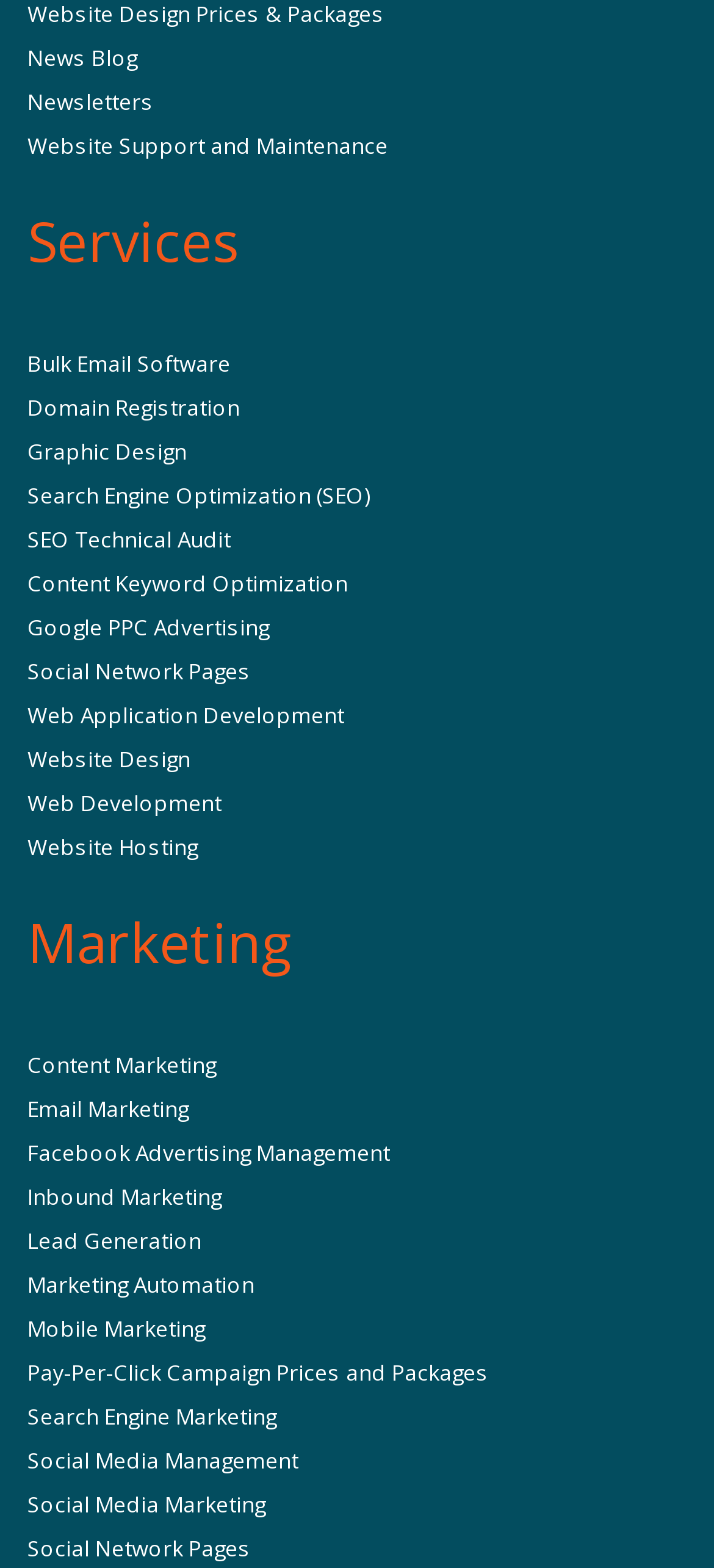Give the bounding box coordinates for the element described as: "News".

None